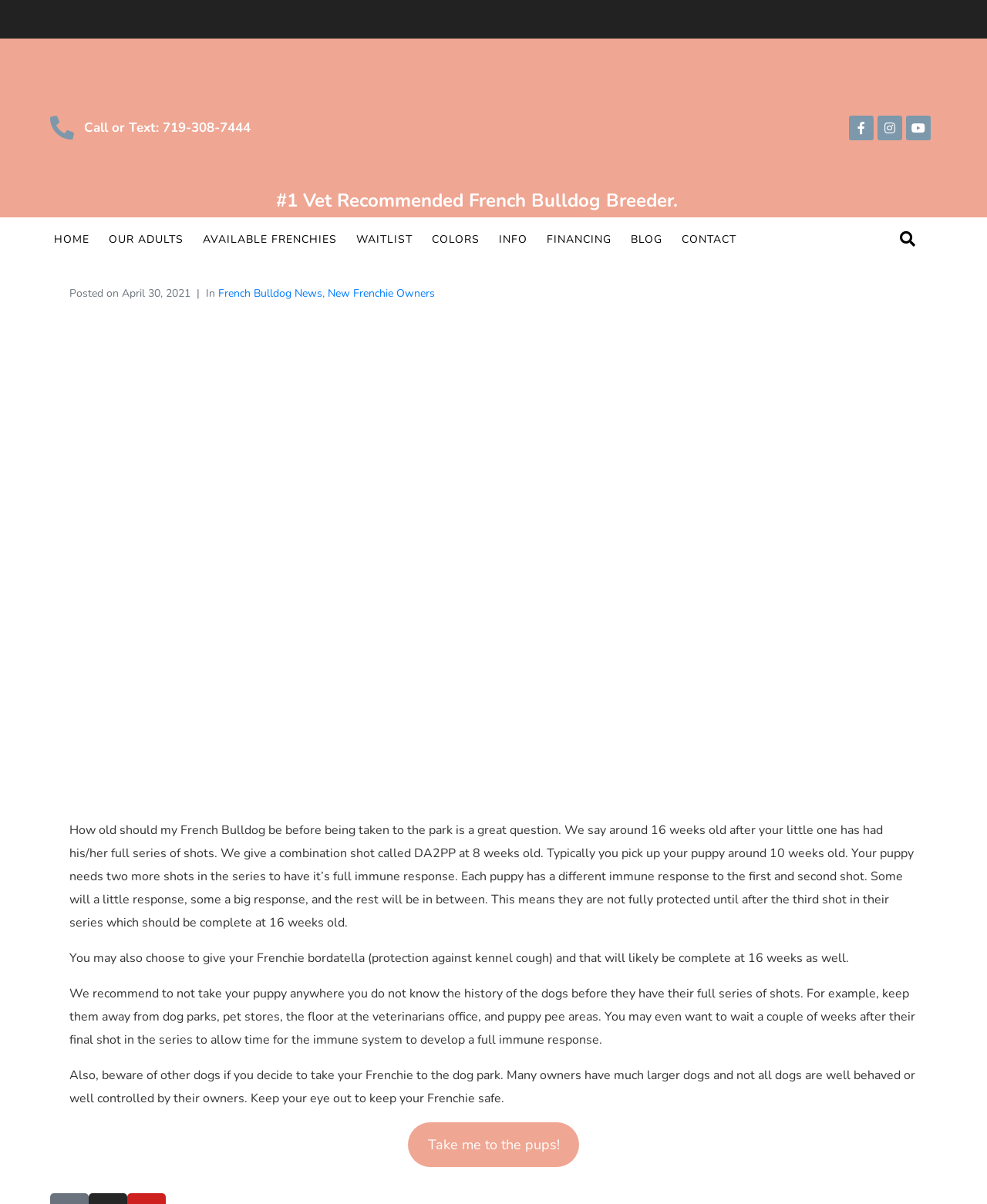Please locate the bounding box coordinates of the element that should be clicked to complete the given instruction: "View available French Bulldogs".

[0.202, 0.19, 0.345, 0.209]